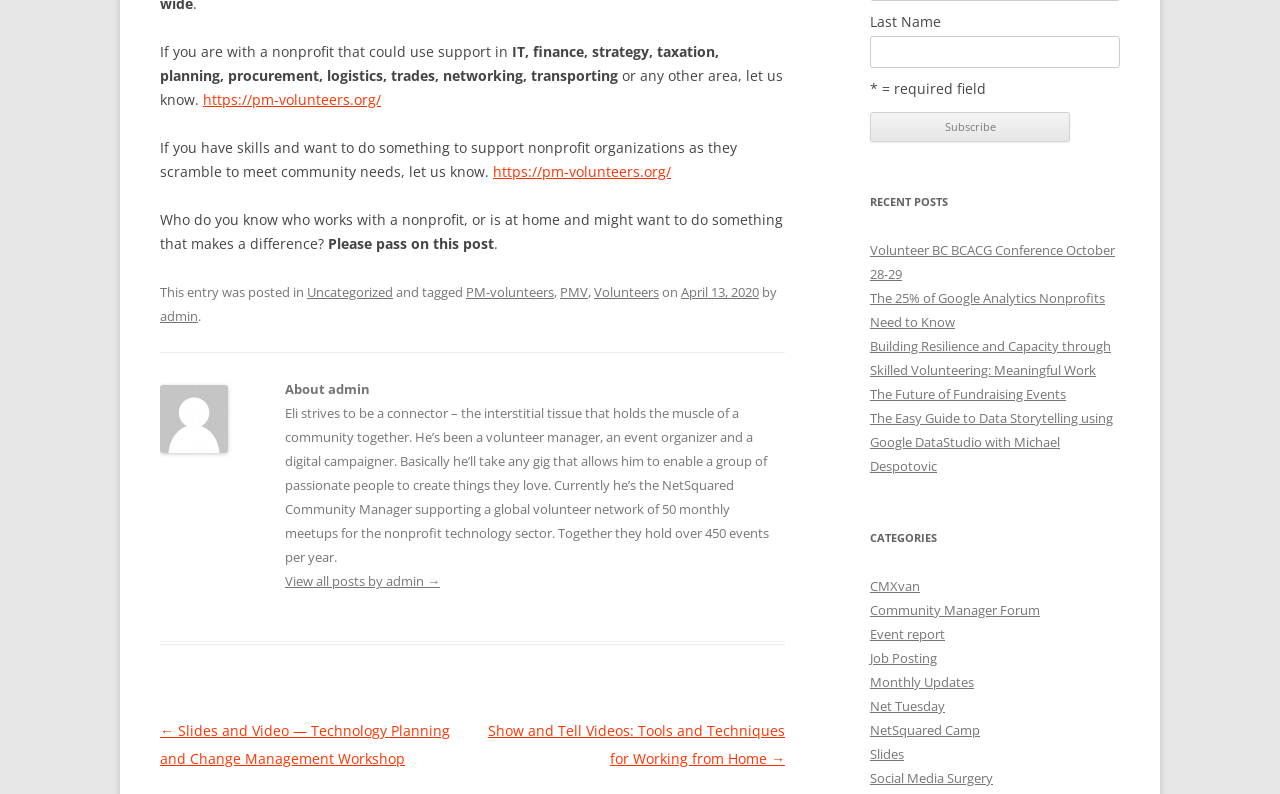Using the description: "Community Manager Forum", determine the UI element's bounding box coordinates. Ensure the coordinates are in the format of four float numbers between 0 and 1, i.e., [left, top, right, bottom].

[0.68, 0.757, 0.812, 0.78]